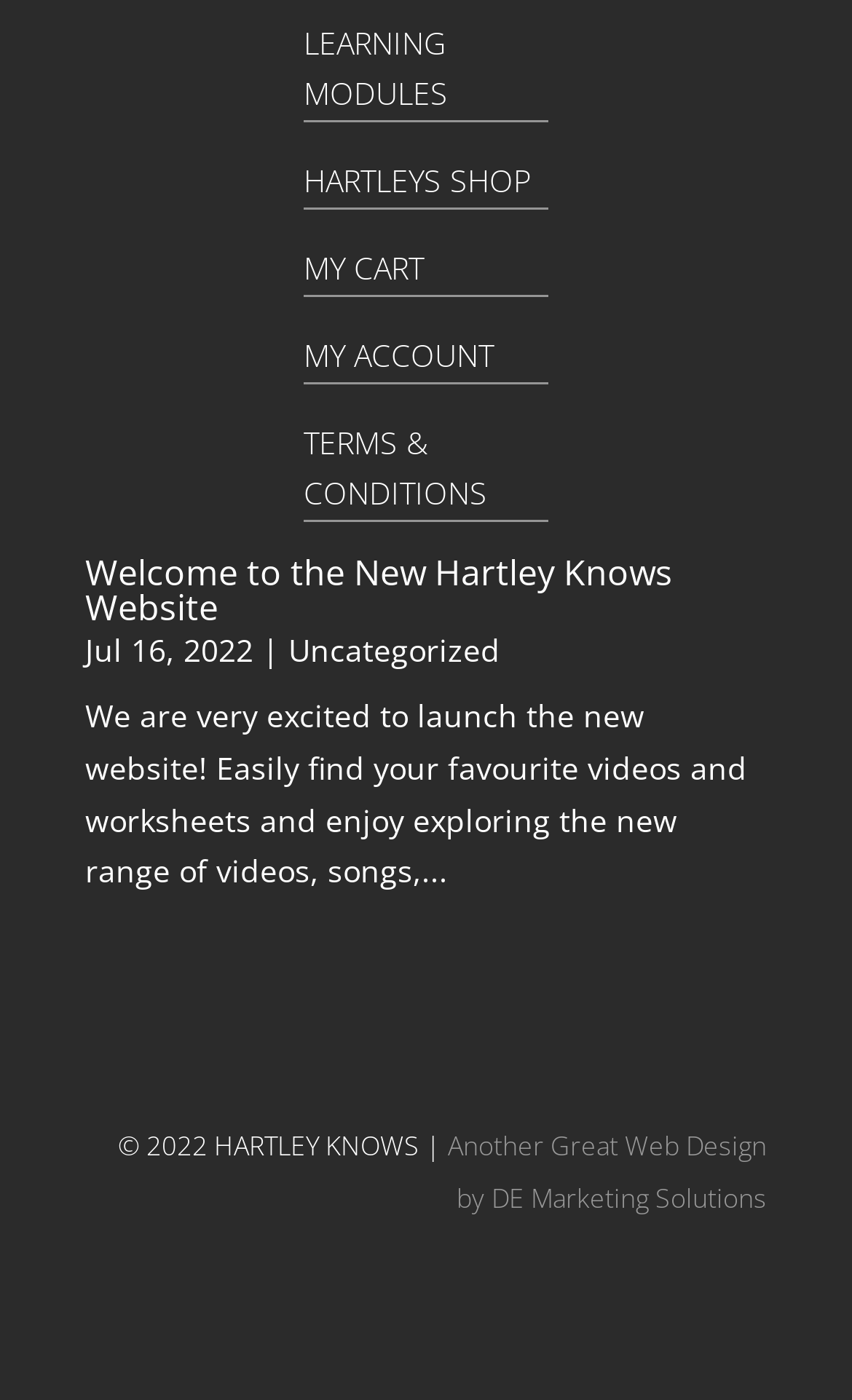What is the date of the latest update?
Please provide a single word or phrase in response based on the screenshot.

Jul 16, 2022